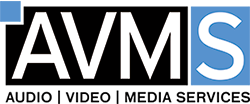What is the focus of the company AVMS?
Please provide a detailed and comprehensive answer to the question.

The caption explains that the logo encapsulates the company's focus on event technology and professional audiovisual solutions, highlighting its commitment to providing high-quality services in the media industry.